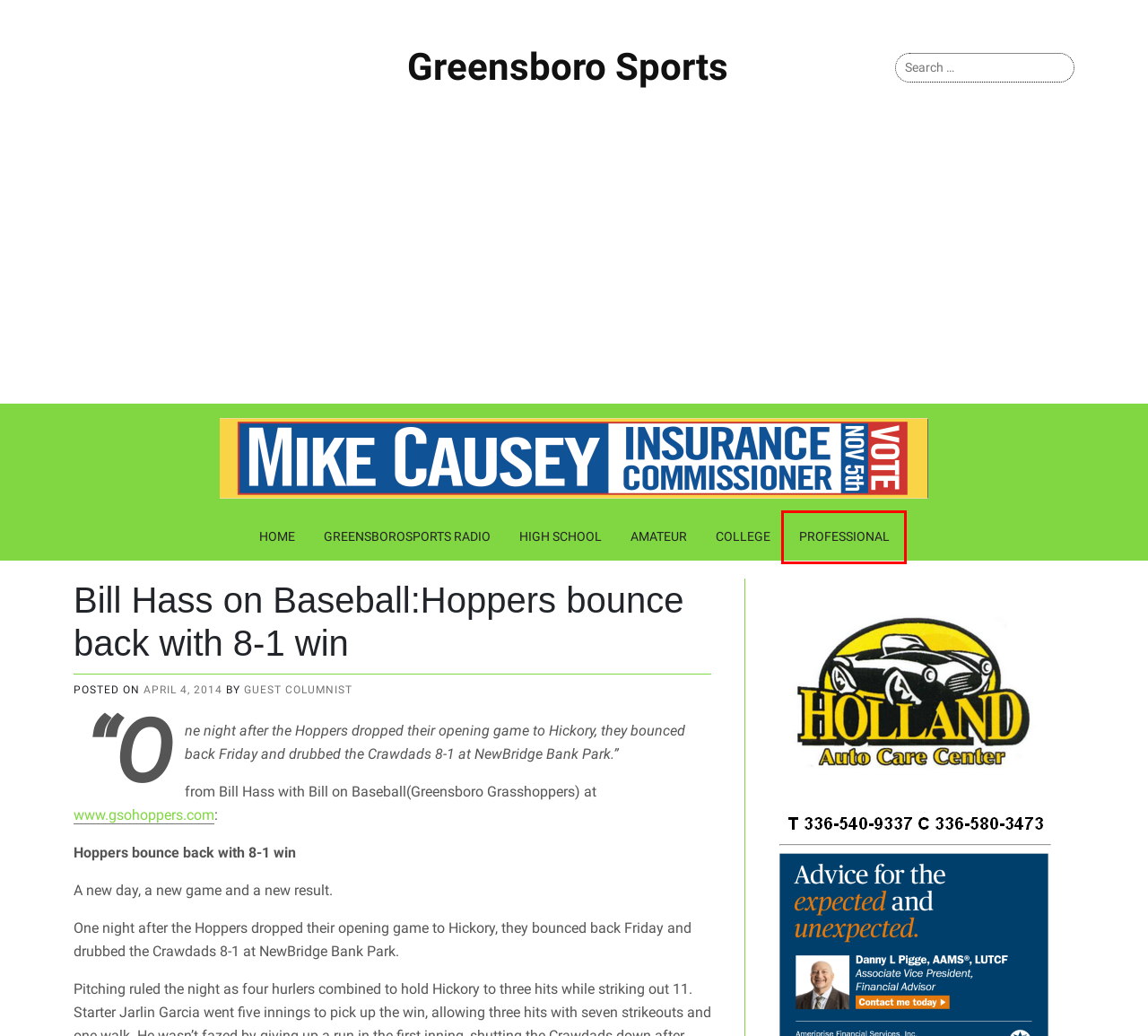Observe the provided screenshot of a webpage with a red bounding box around a specific UI element. Choose the webpage description that best fits the new webpage after you click on the highlighted element. These are your options:
A. College Archives - Greensboro Sports
B. Greensboro Sports - Your Source For Sports News In Greensboro
C. High School Archives - Greensboro Sports
D. Greensboro Sports Radio
E. Mike Causey – Fighting for North Carolina Consumers
F. Greensboro Grasshoppers | MiLB.com
G. Amateur Archives - Greensboro Sports
H. Professional Archives - Greensboro Sports

H